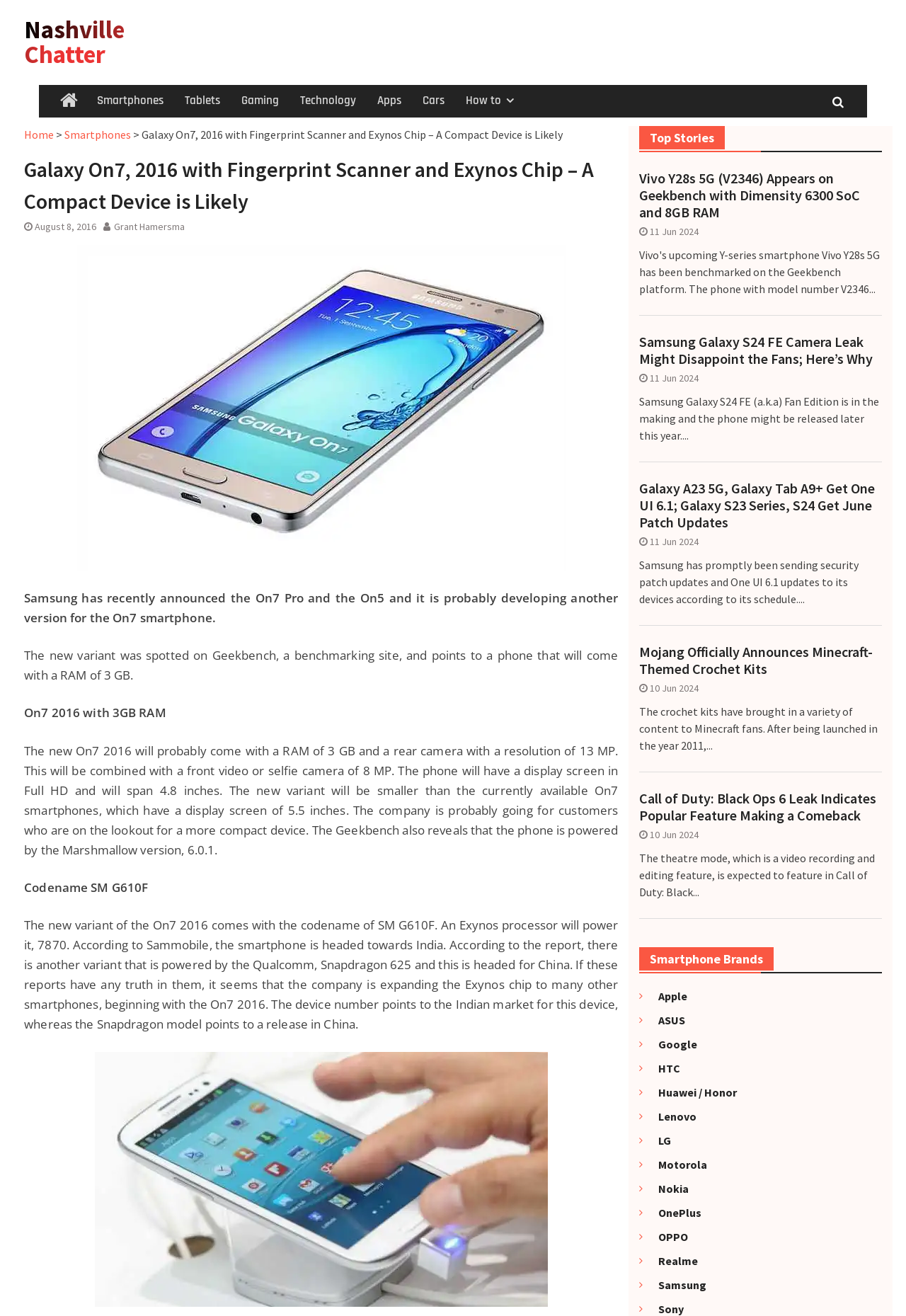Summarize the webpage with intricate details.

This webpage appears to be a technology news website, with a focus on smartphones and gadgets. At the top of the page, there is a navigation menu with links to various categories, including "Smartphones", "Tablets", "Gaming", and more. Below the navigation menu, there is a prominent headline that reads "Galaxy On7, 2016 with Fingerprint Scanner and Exynos Chip – A Compact Device is Likely". This headline is accompanied by an image of the Samsung Galaxy On7 smartphone.

Below the headline, there is a brief summary of the article, which discusses Samsung's plans to release a new variant of the On7 smartphone with a fingerprint scanner and Exynos chip. The article also mentions the phone's specifications, including a 3GB RAM, 13MP rear camera, and 8MP front camera.

To the right of the article summary, there is a section with links to other articles, including "Top Stories" and "Smartphone Brands". The "Top Stories" section features links to several articles, including ones about Vivo, Samsung, and Call of Duty. The "Smartphone Brands" section lists various smartphone brands, including Apple, ASUS, Google, and more.

The webpage also features several other articles and news stories, including ones about Minecraft-themed crochet kits and Call of Duty: Black Ops 6. Overall, the webpage appears to be a news aggregator for technology and gadget enthusiasts.